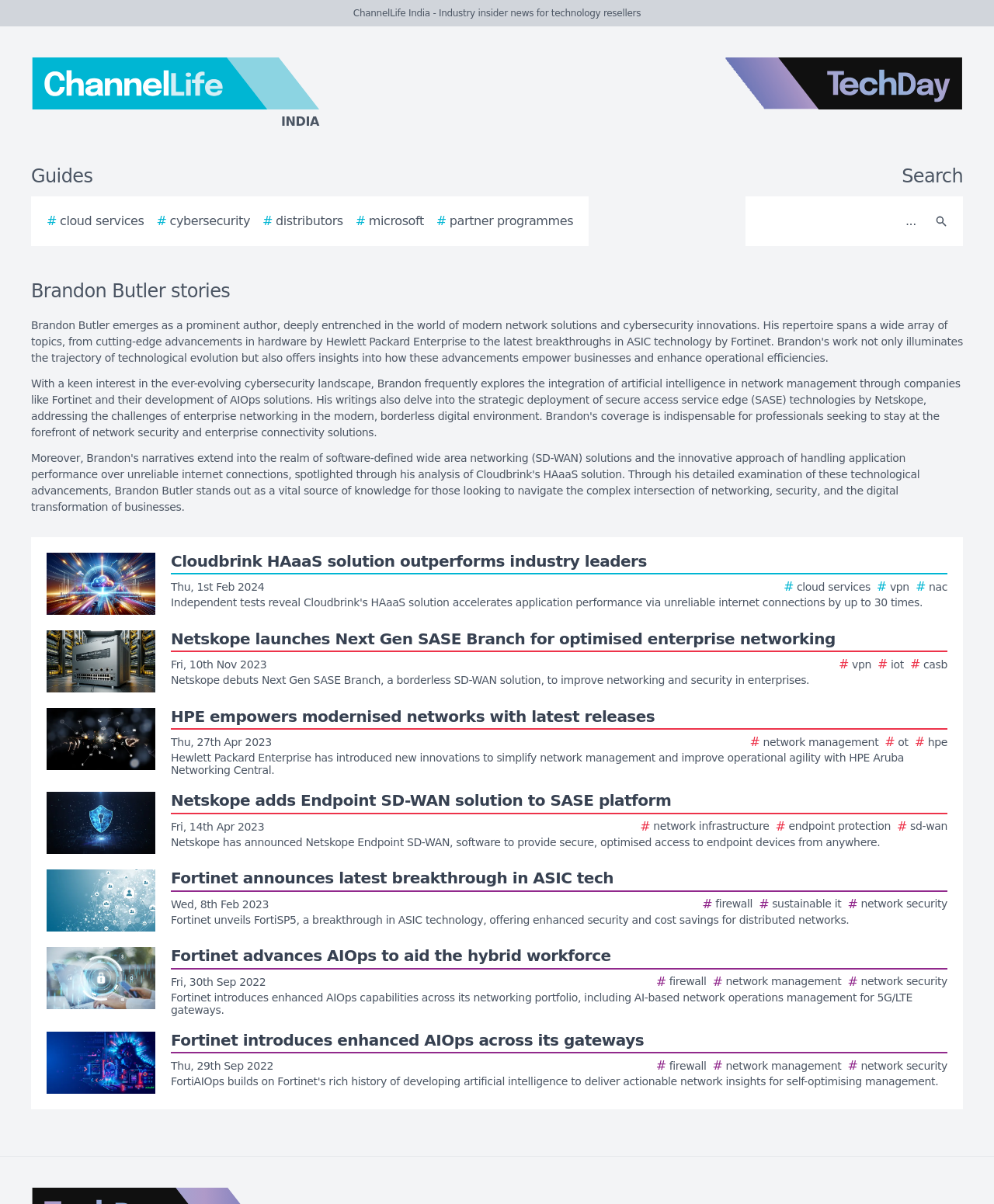How many categories are listed under Guides?
Please give a detailed and elaborate answer to the question based on the image.

I looked at the section labeled 'Guides' and found 5 categories listed: cloud services, cybersecurity, distributors, microsoft, and partner programmes.